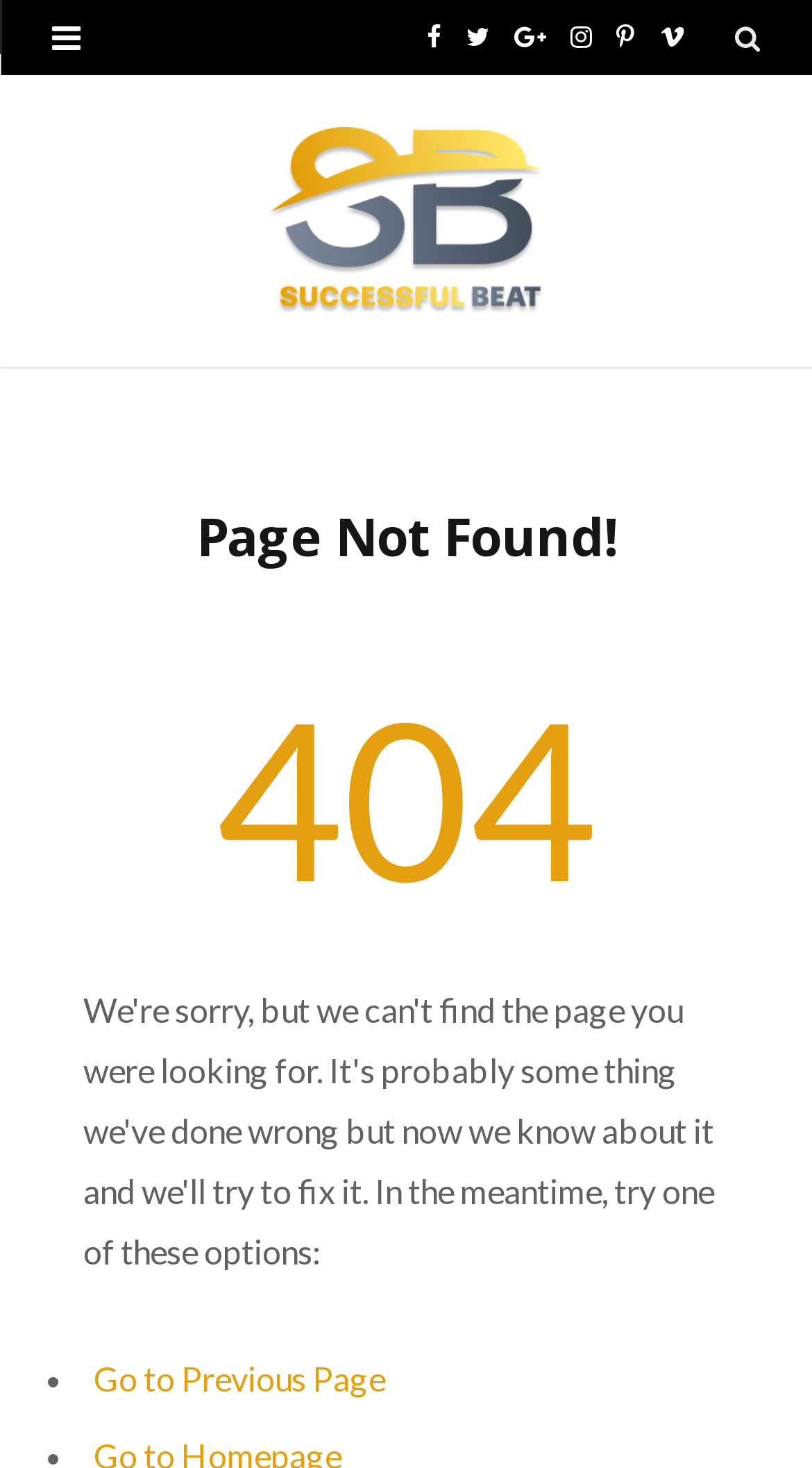What is the social media platform with a bird logo?
Please provide a comprehensive answer based on the details in the screenshot.

I found a link with the text ' Twitter' which indicates that it is a social media platform, and the bird logo is a common symbol associated with Twitter.